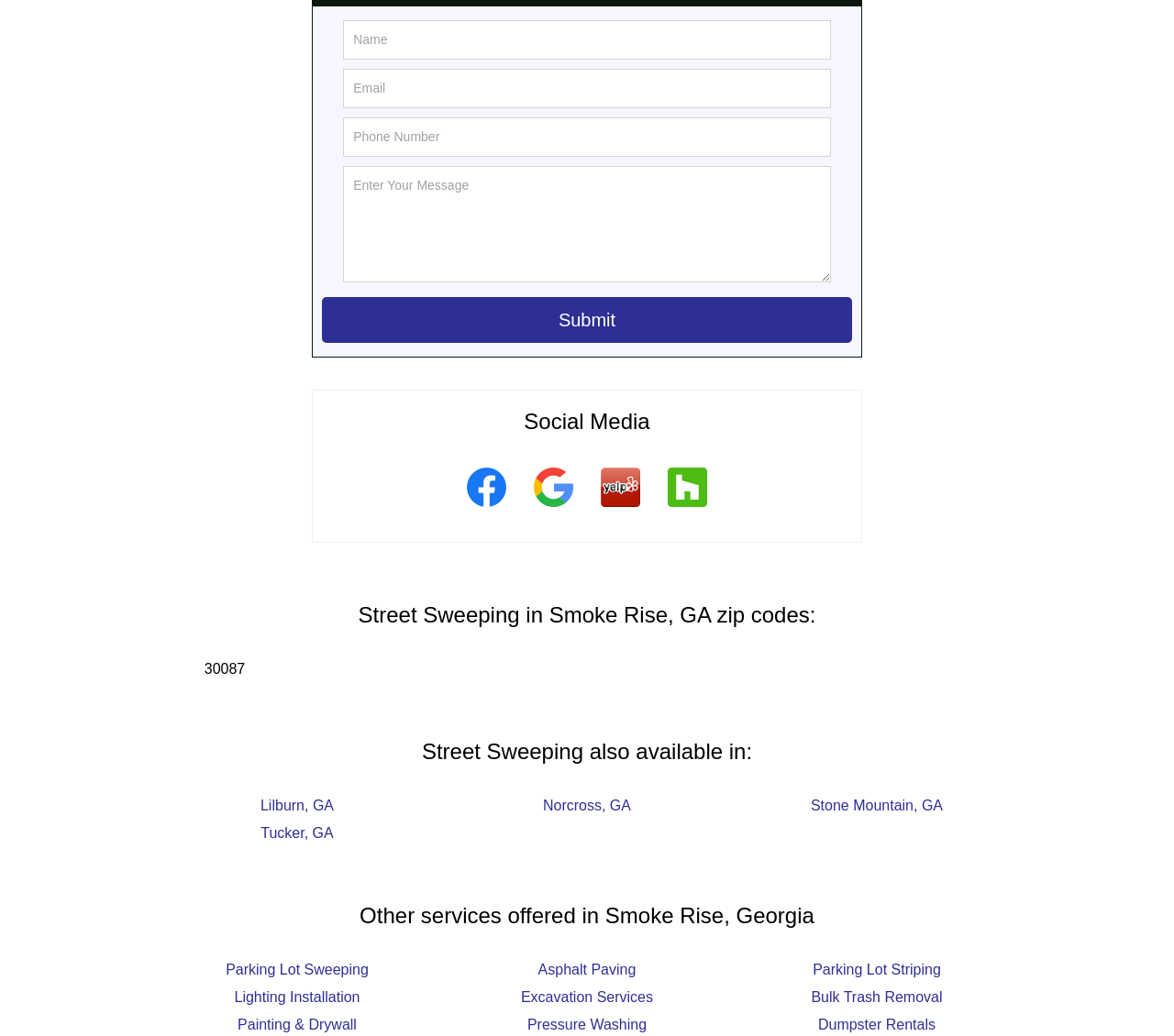What cities are nearby where Street Sweeping is also available?
Based on the image, provide your answer in one word or phrase.

Lilburn, Norcross, Stone Mountain, Tucker